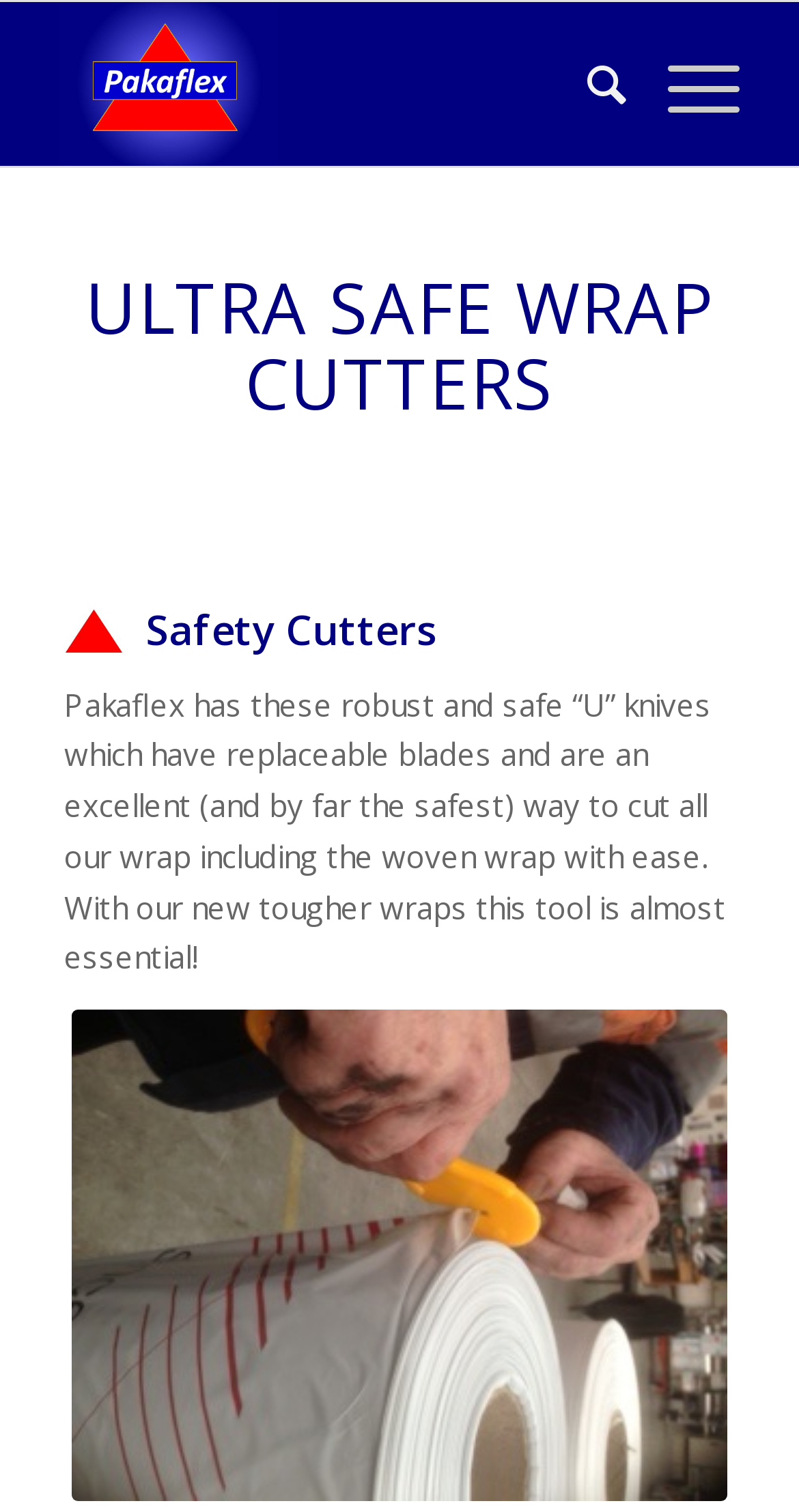Provide a brief response to the question below using a single word or phrase: 
What is the name of the company that offers the Safety Cutters?

Pakaflex